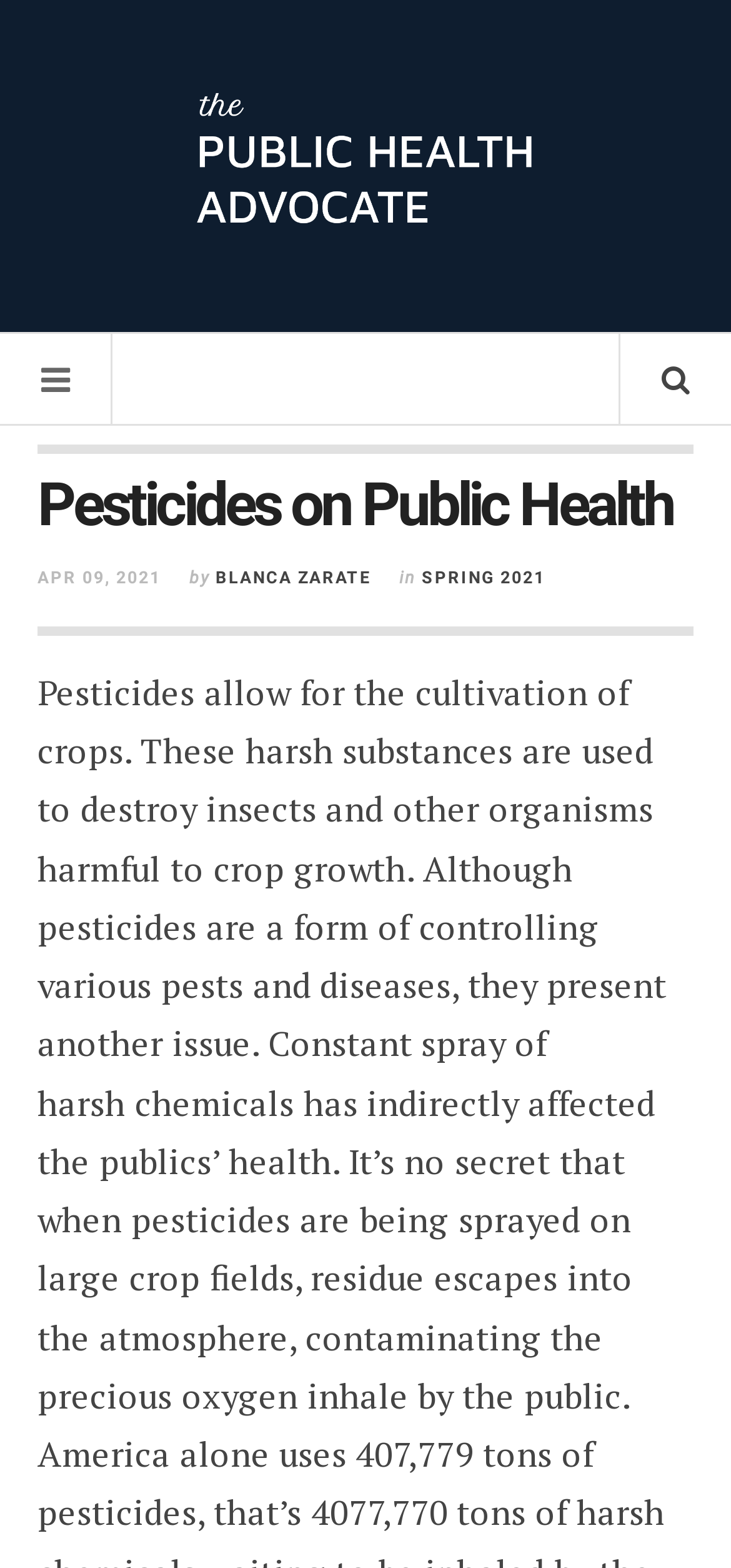Respond to the question below with a concise word or phrase:
What is the season mentioned in the article?

SPRING